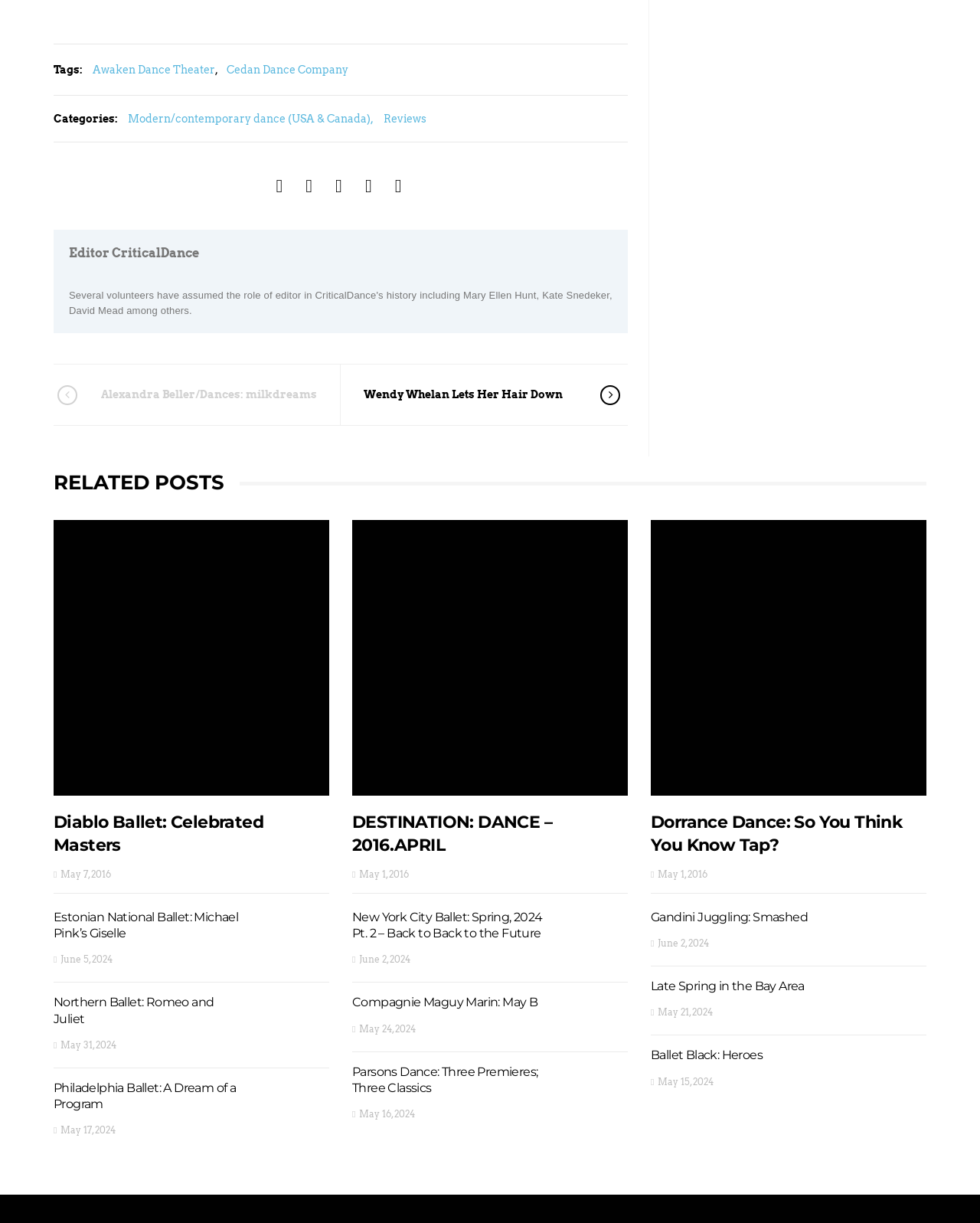Identify the bounding box coordinates for the region to click in order to carry out this instruction: "Click the The Tactical Training Book link". Provide the coordinates using four float numbers between 0 and 1, formatted as [left, top, right, bottom].

None